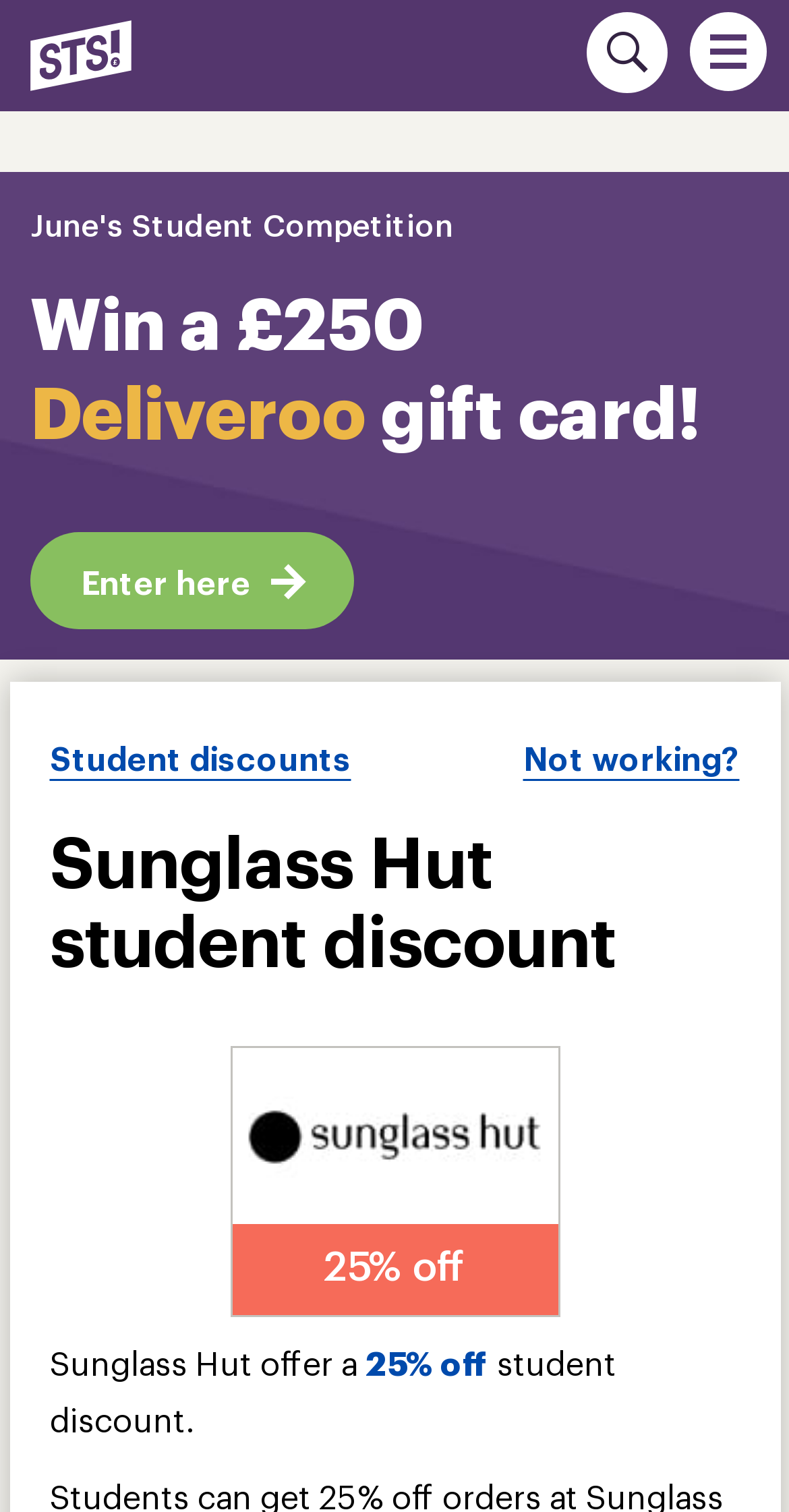Give a detailed account of the webpage.

The webpage is about Sunglass Hut student discount codes and active offers for 2024. At the top left, there is a link to "Save the Student" accompanied by an image with the same name. On the top right, there is a button to toggle navigation. Below the navigation button, there is a link with an icon. 

In the middle of the page, there is a search box with a placeholder text "search...". Above the search box, there is a promotional message about winning a £250 Deliveroo gift card. 

Below the search box, there are three links: "Enter here" with an arrow icon, "Student discounts", and "Not working?". The main content of the page starts with a heading "Sunglass Hut student discount" followed by a link with the Sunglass Hut logo, which is an image. 

Under the logo, there is a promotional message stating that Sunglass Hut offers 25% off to students, with a link to get the 25% off discount. The message is divided into three parts: "25% off", "Sunglass Hut offer a", and "student discount."